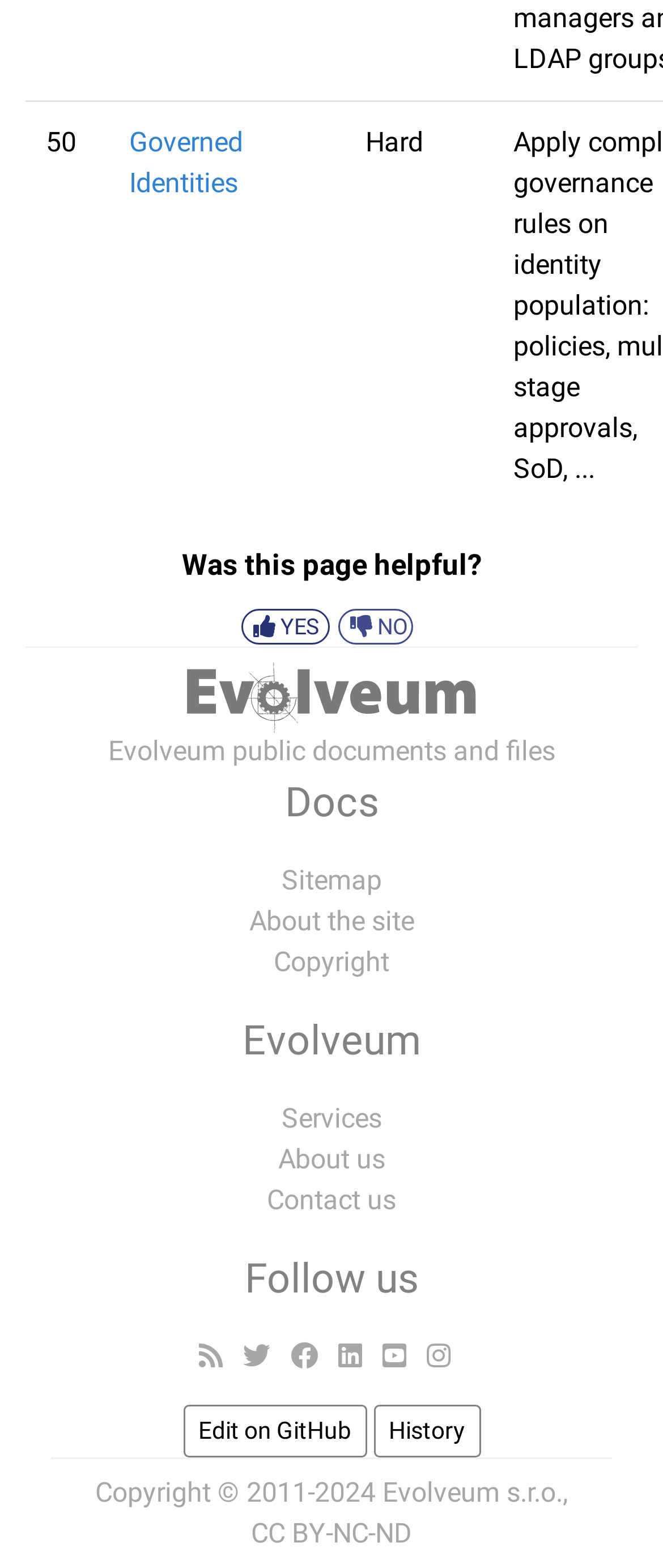Answer the question below with a single word or a brief phrase: 
What is the name of the organization?

Evolveum